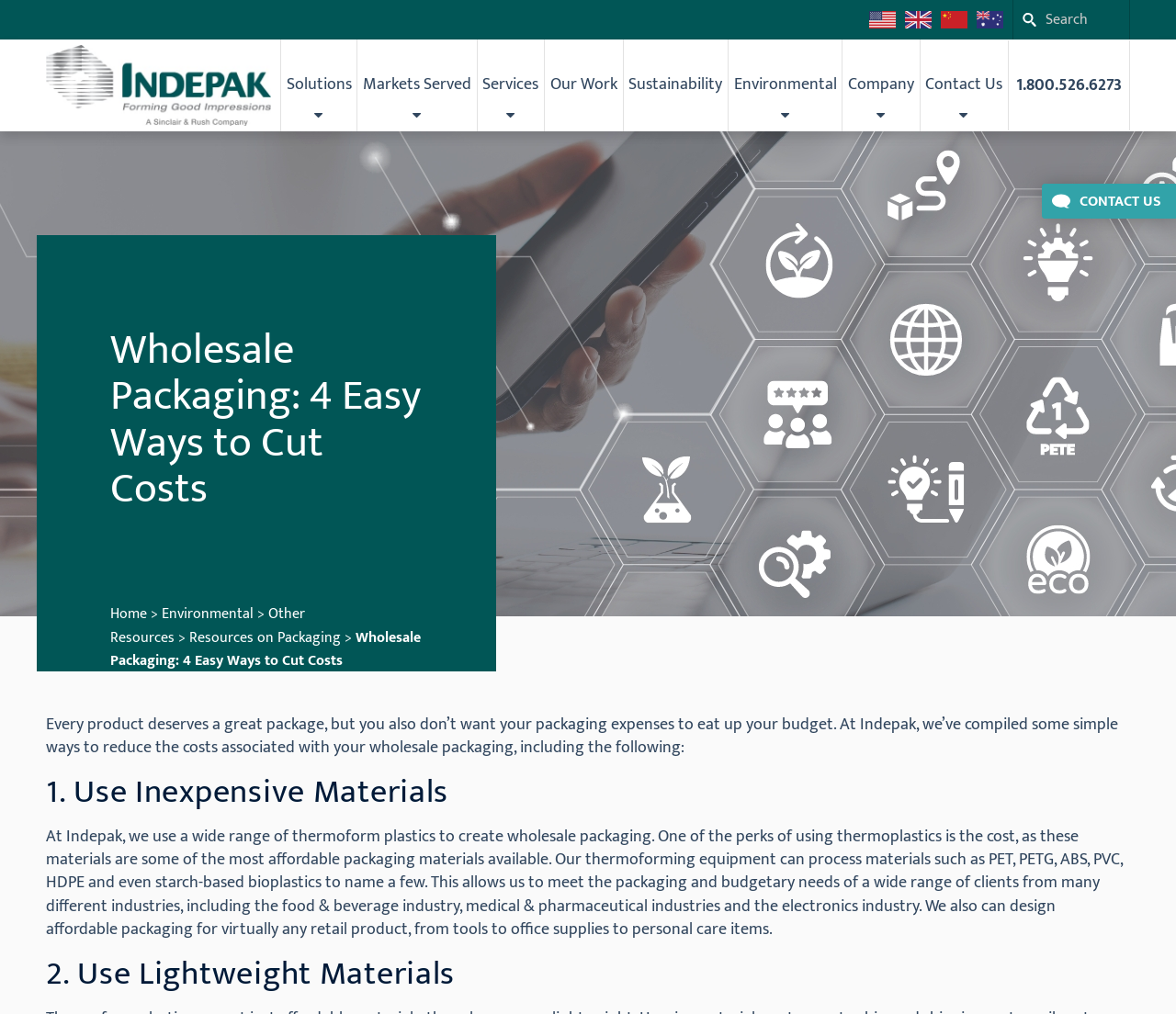Please provide a one-word or phrase answer to the question: 
What is the company name of the logo?

IndePak